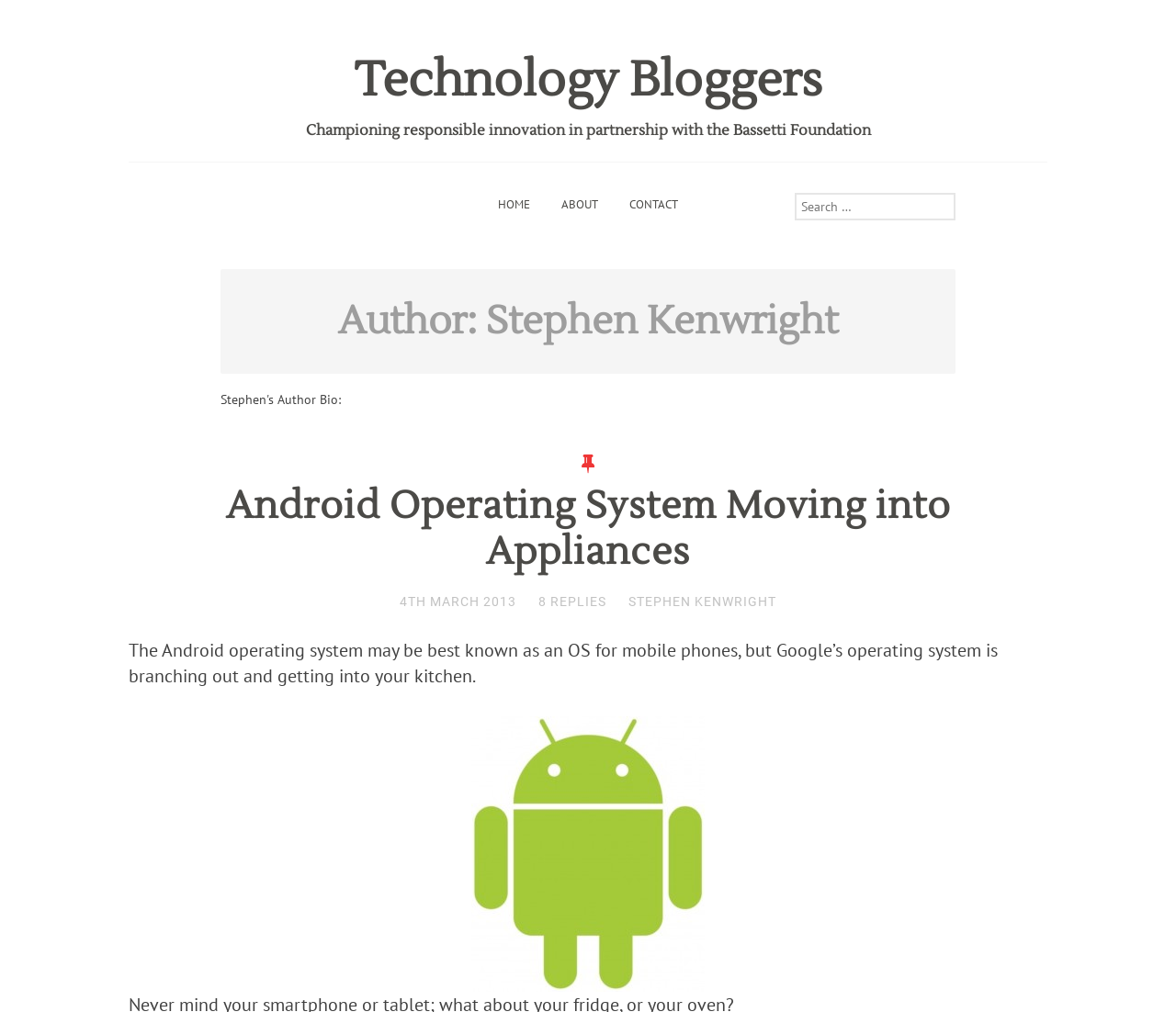Provide a one-word or one-phrase answer to the question:
What is the name of the author?

Stephen Kenwright